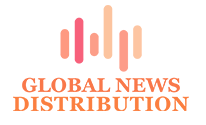What is the focus of the company?
Please elaborate on the answer to the question with detailed information.

The caption states that the company name 'GLOBAL NEWS DISTRIBUTION' is displayed in bold, orange typography, indicating the company's focus on worldwide news services.